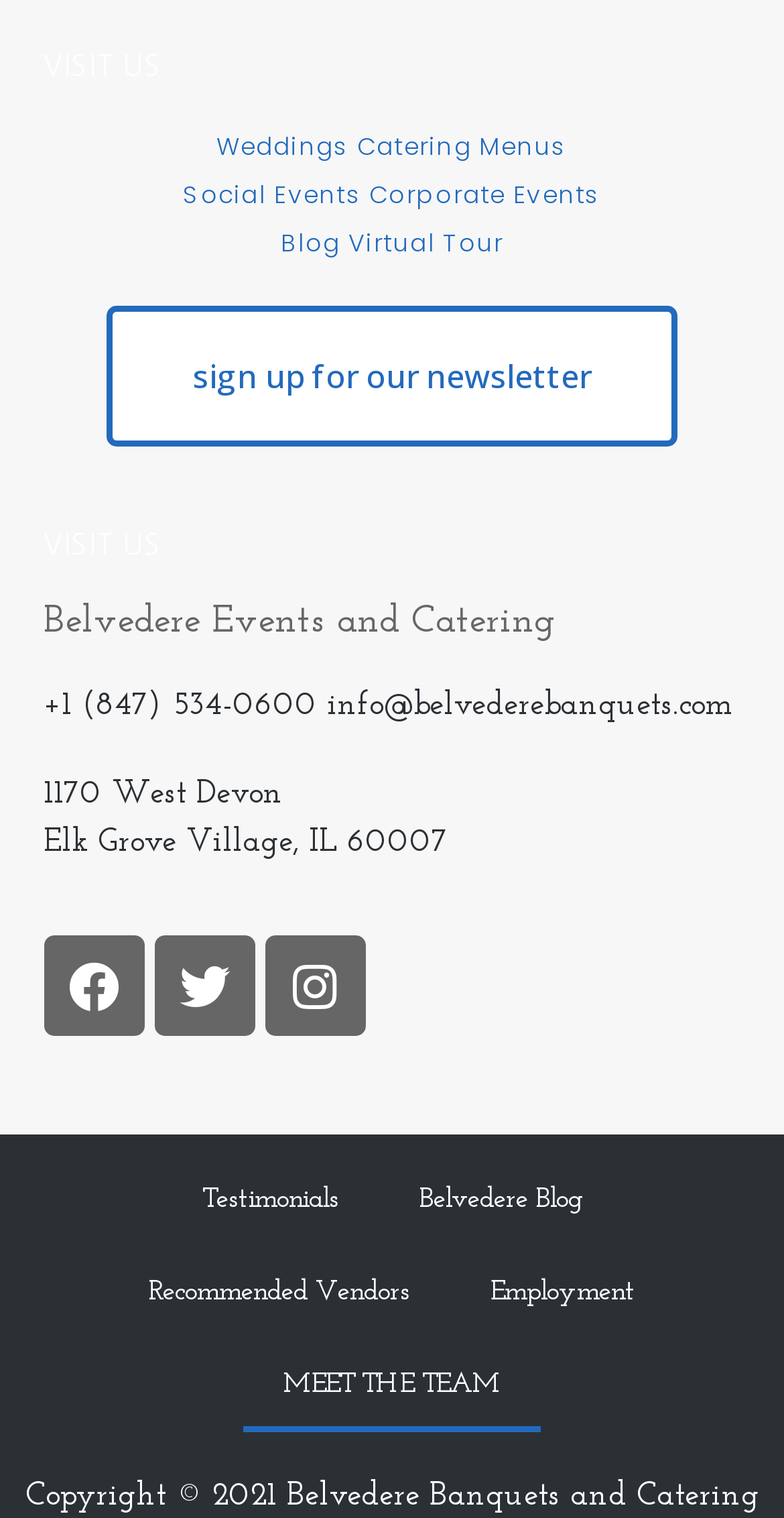Identify the bounding box for the element characterized by the following description: "sign up for our newsletter".

[0.136, 0.202, 0.864, 0.295]